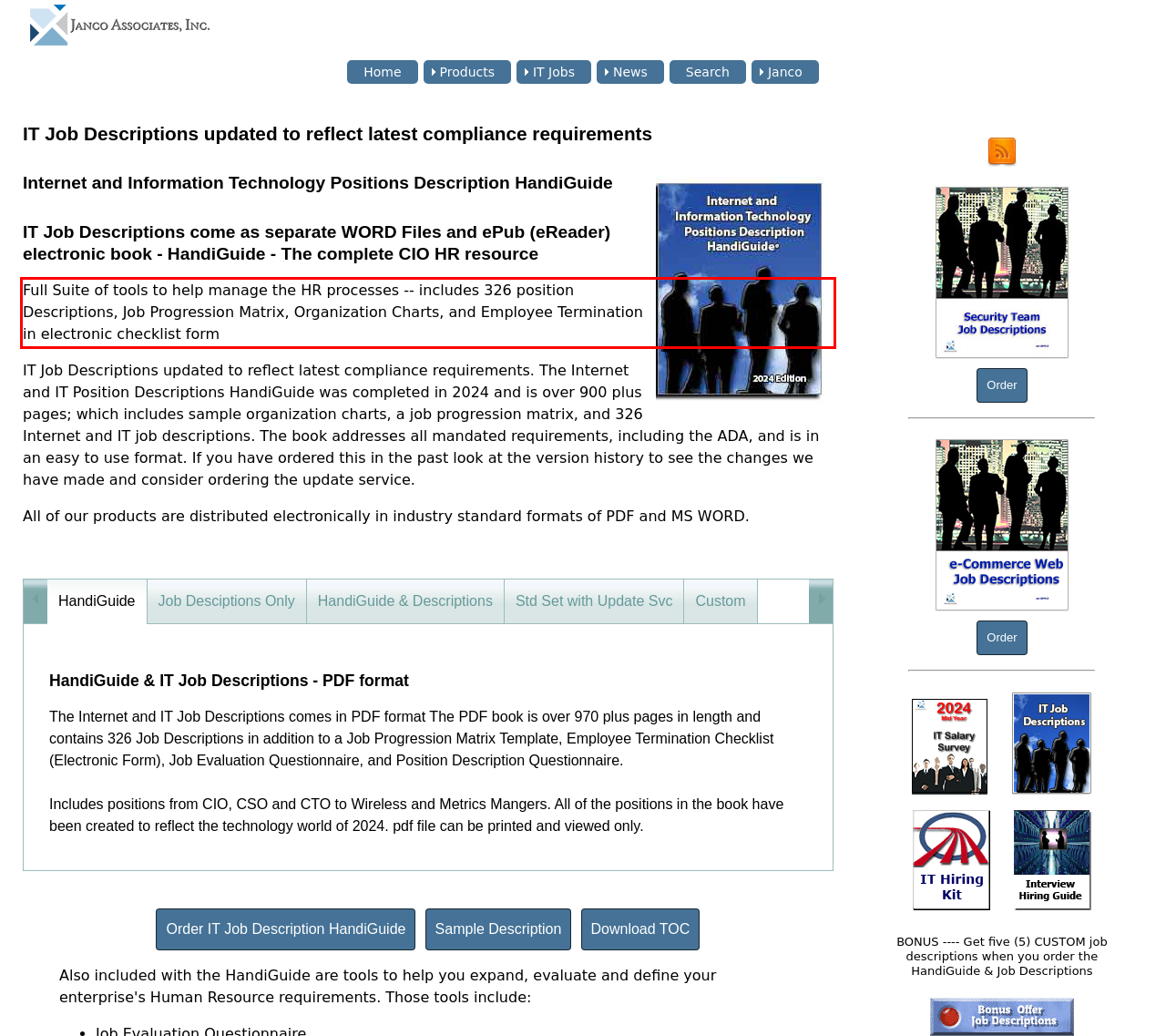Please perform OCR on the UI element surrounded by the red bounding box in the given webpage screenshot and extract its text content.

Full Suite of tools to help manage the HR processes -- includes 326 position Descriptions, Job Progression Matrix, Organization Charts, and Employee Termination in electronic checklist form